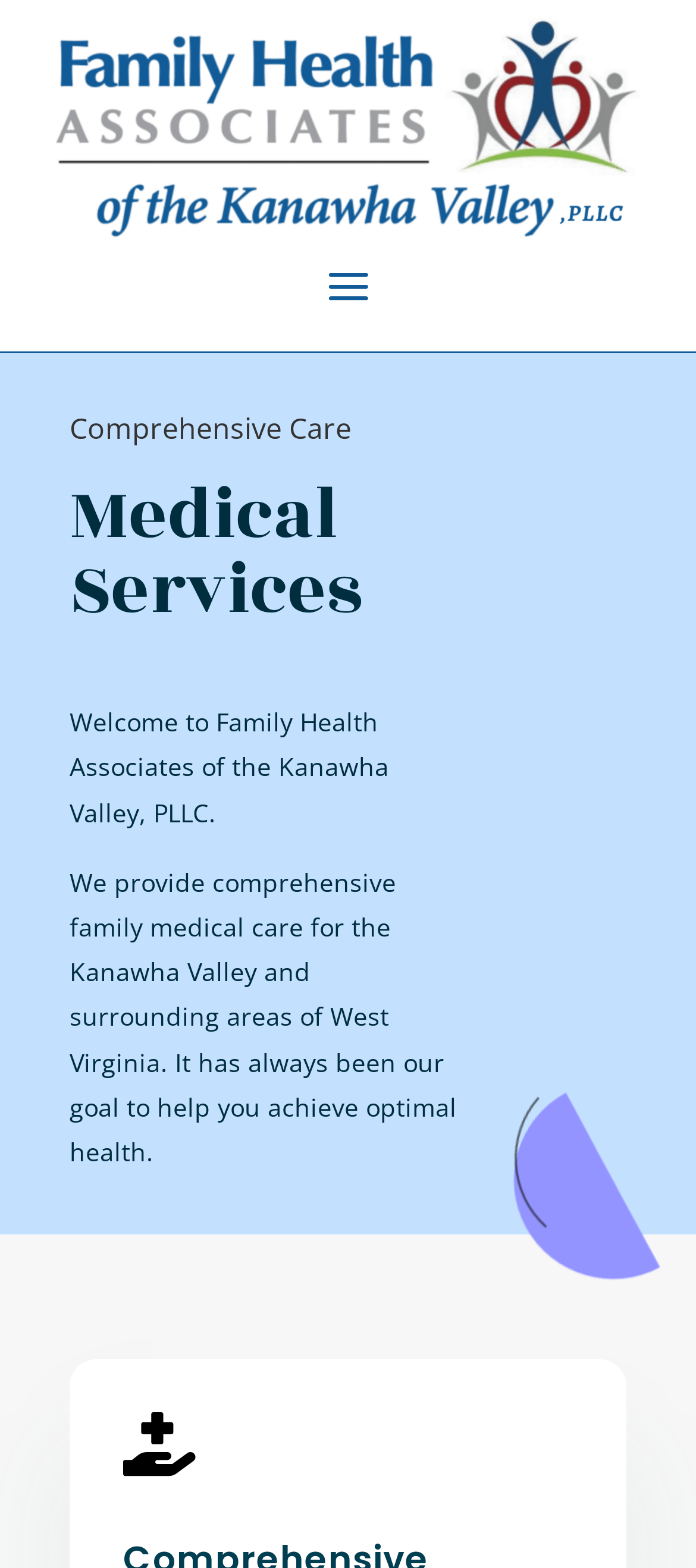Where do they provide medical care?
Answer the question with just one word or phrase using the image.

Kanawha Valley and surrounding areas